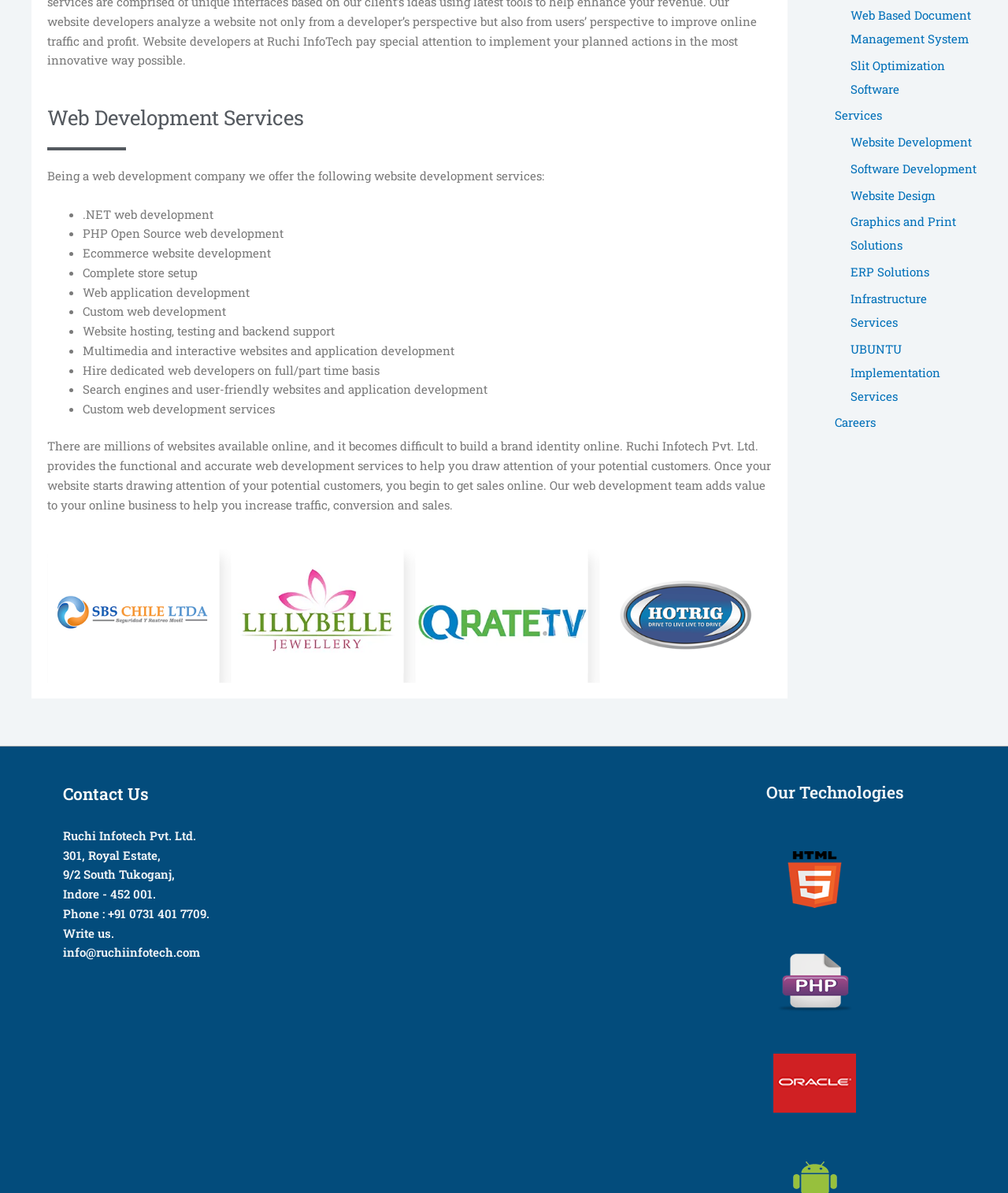Using the element description: "Careers", determine the bounding box coordinates. The coordinates should be in the format [left, top, right, bottom], with values between 0 and 1.

[0.828, 0.347, 0.869, 0.361]